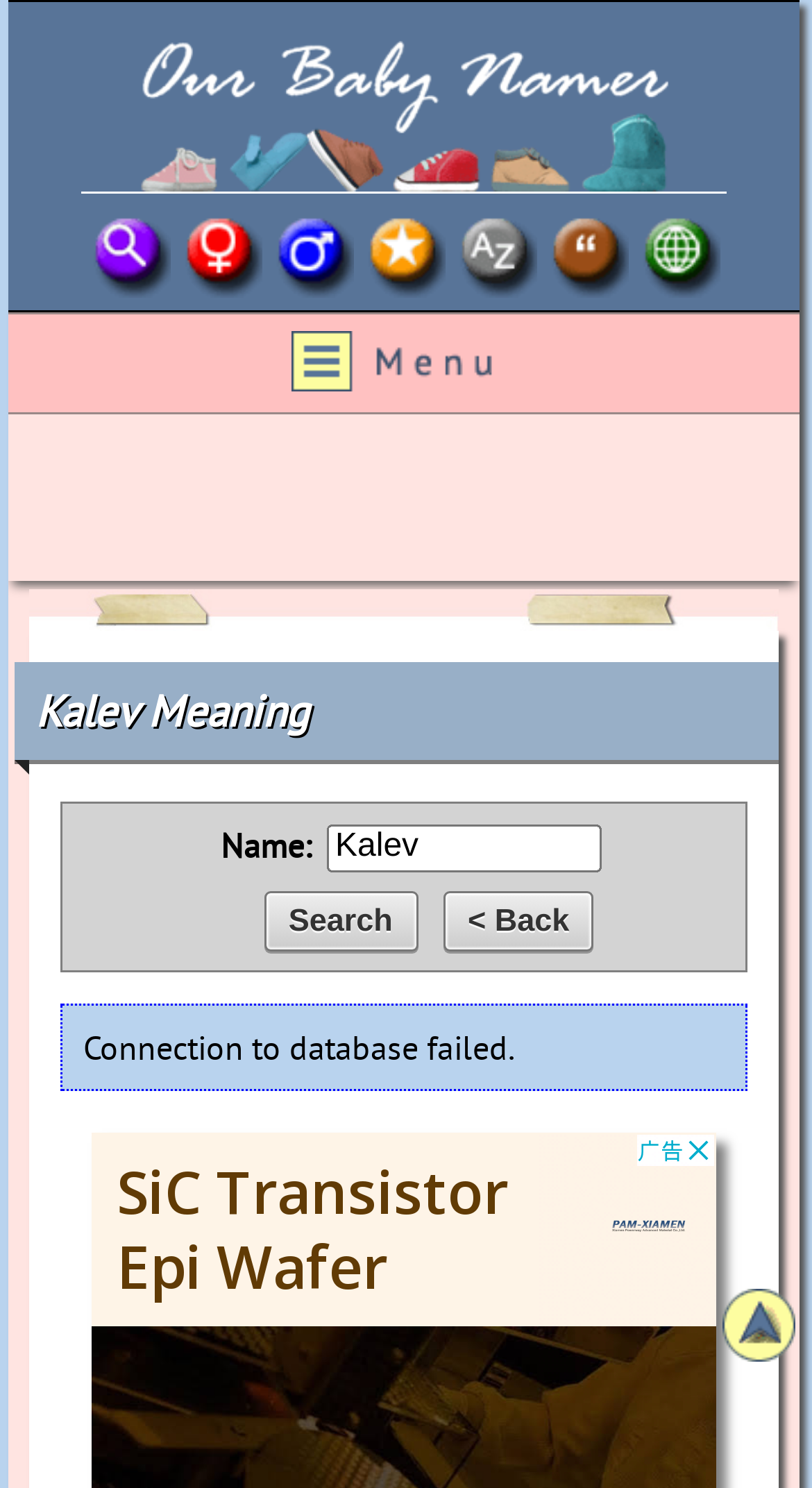Determine the bounding box coordinates of the region to click in order to accomplish the following instruction: "Search for a name". Provide the coordinates as four float numbers between 0 and 1, specifically [left, top, right, bottom].

[0.403, 0.554, 0.741, 0.586]